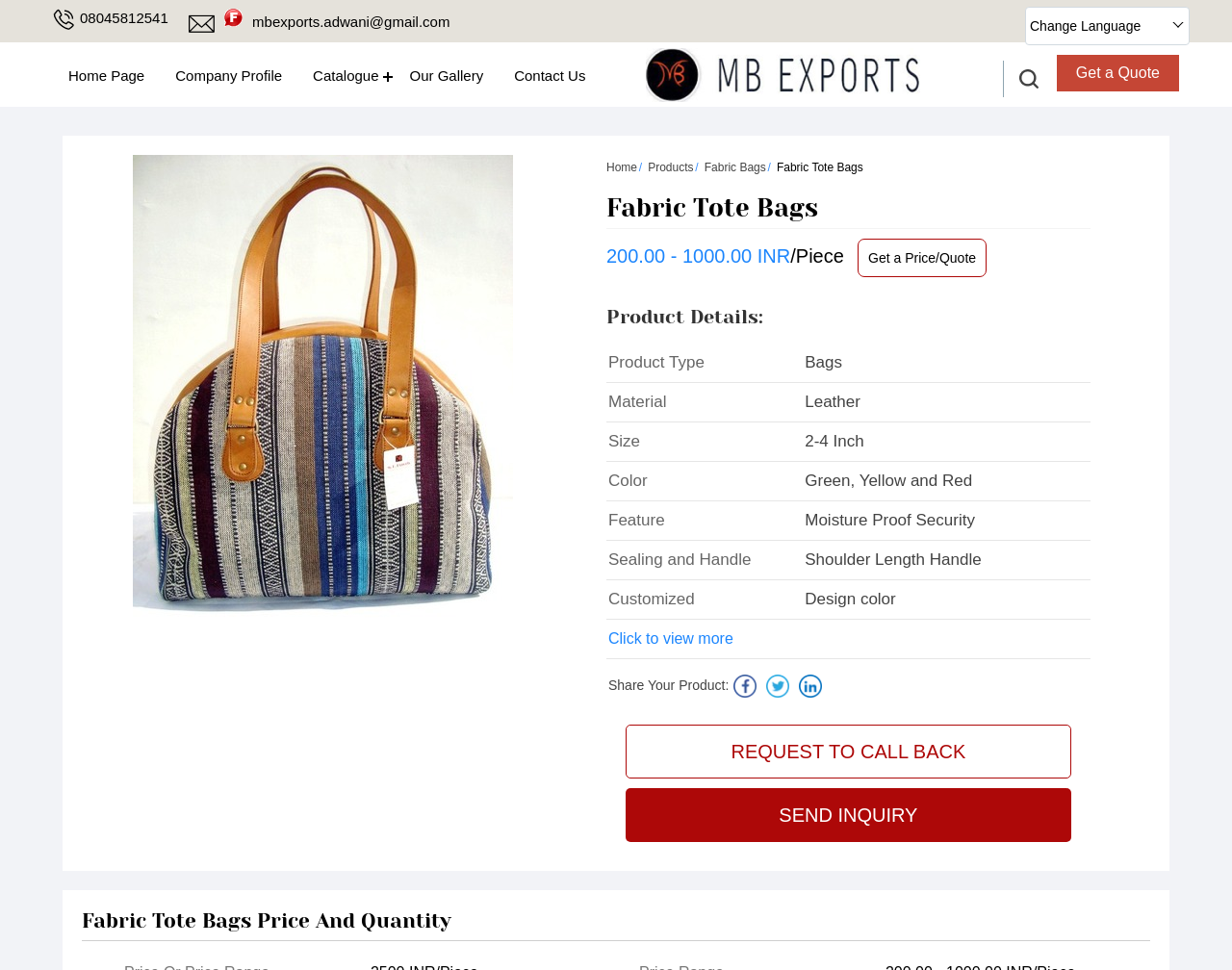Describe all significant elements and features of the webpage.

This webpage is about MB Exports, a manufacturer, supplier, and exporter of fabric tote bags based in India. At the top left, there is a phone number "08045812541" and a link "Accepts only Export Inquiries" with an accompanying image. Next to it is an email address "mbexports.adwani@gmail.com". 

On the top right, there is a language selection option "Change Language". Below it, there is a navigation menu with links to "Home Page", "Company Profile", "Catalogue", "Our Gallery", and "Contact Us". 

In the middle of the page, there is a prominent image of fabric tote bags, accompanied by a heading "Fabric Tote Bags" and a price range "200.00 - 1000.00 INR" per piece. Below it, there is a section "Product Details" with specifications such as product type, material, size, color, feature, sealing and handle, and customization options.

On the right side, there are links to "Get a Quote" and "MB Exports" with an accompanying image. Below it, there is a section with links to "Home", "Products", "Fabric Bags", and a static text "Fabric Tote Bags". 

Further down, there is a call-to-action section with links to "Get a Price/Quote", "REQUEST TO CALL BACK", and "SEND INQUIRY". At the bottom, there is a heading "Fabric Tote Bags Price And Quantity" and a section to share the product with social media links and accompanying images.